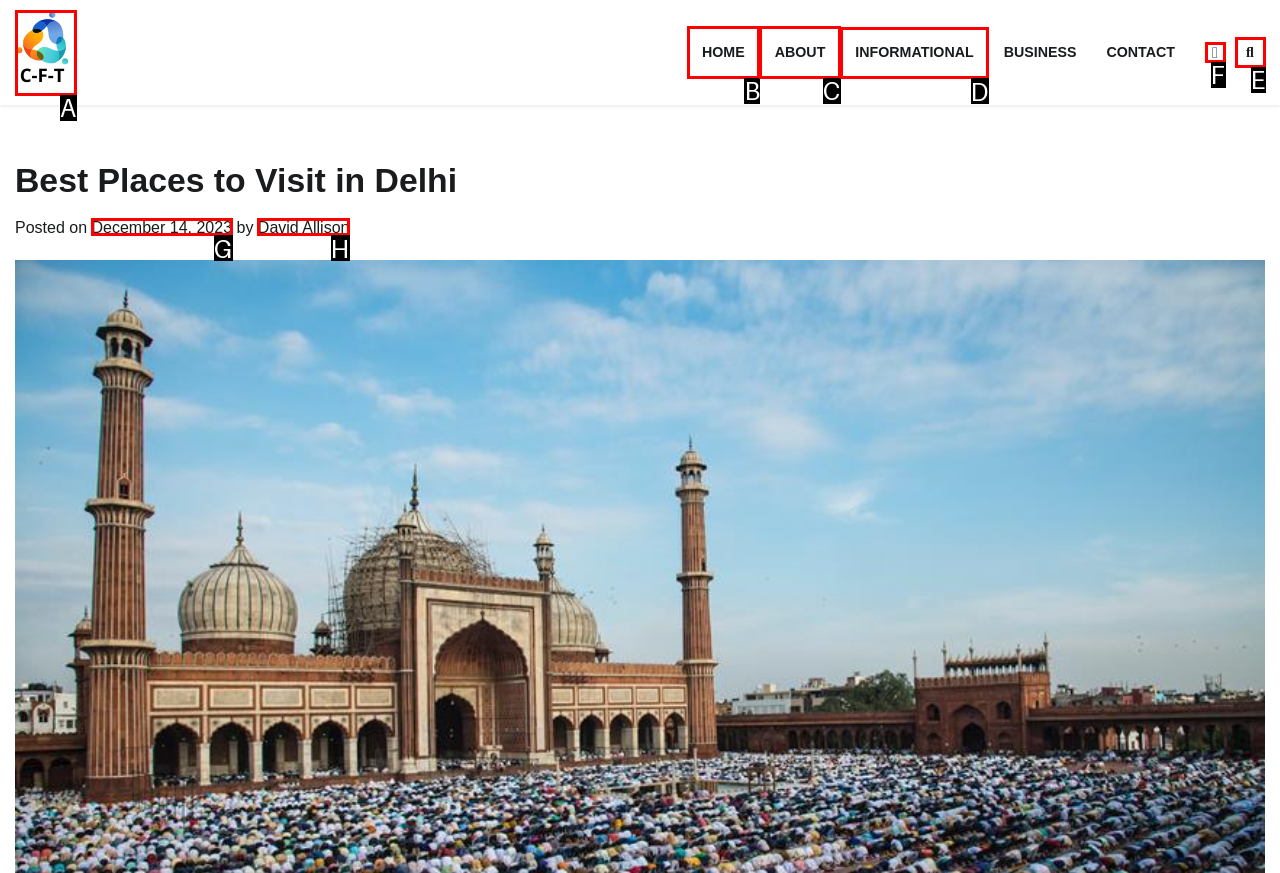Identify the HTML element that should be clicked to accomplish the task: visit informational page
Provide the option's letter from the given choices.

D